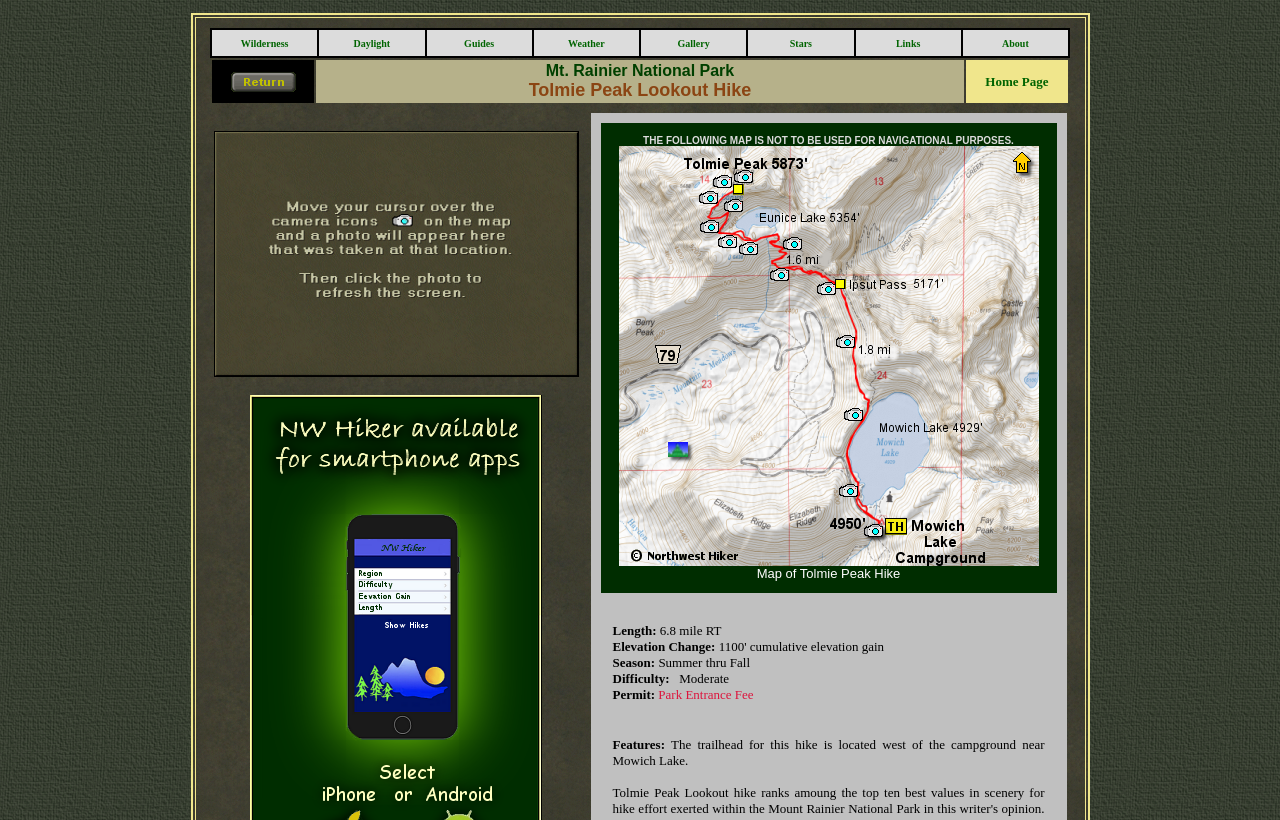Summarize the webpage with a detailed and informative caption.

The webpage is about the Tolmie Peak Hike, with a focus on providing information about the hike. At the top, there is a table with nine grid cells, each containing a link to a different section, including Wilderness, Daylight, Guides, Weather, Gallery, Stars, Links, and About. 

Below the table, there is a section with two grid cells. The first cell contains a link to return to the previous page, accompanied by an image. The second cell has a title, "Mt. Rainier National Park Tolmie Peak Lookout Hike", and a link to the Home Page, accompanied by an image.

The main content of the webpage is a layout table with a single row and cell. Inside the cell, there is an image with a caption, "Map of Tolmie Peak Hike". Below the image, there are several static text elements providing information about the hike, including the season, difficulty, permit requirements, and features of the hike. The features section provides a brief description of the trailhead location.